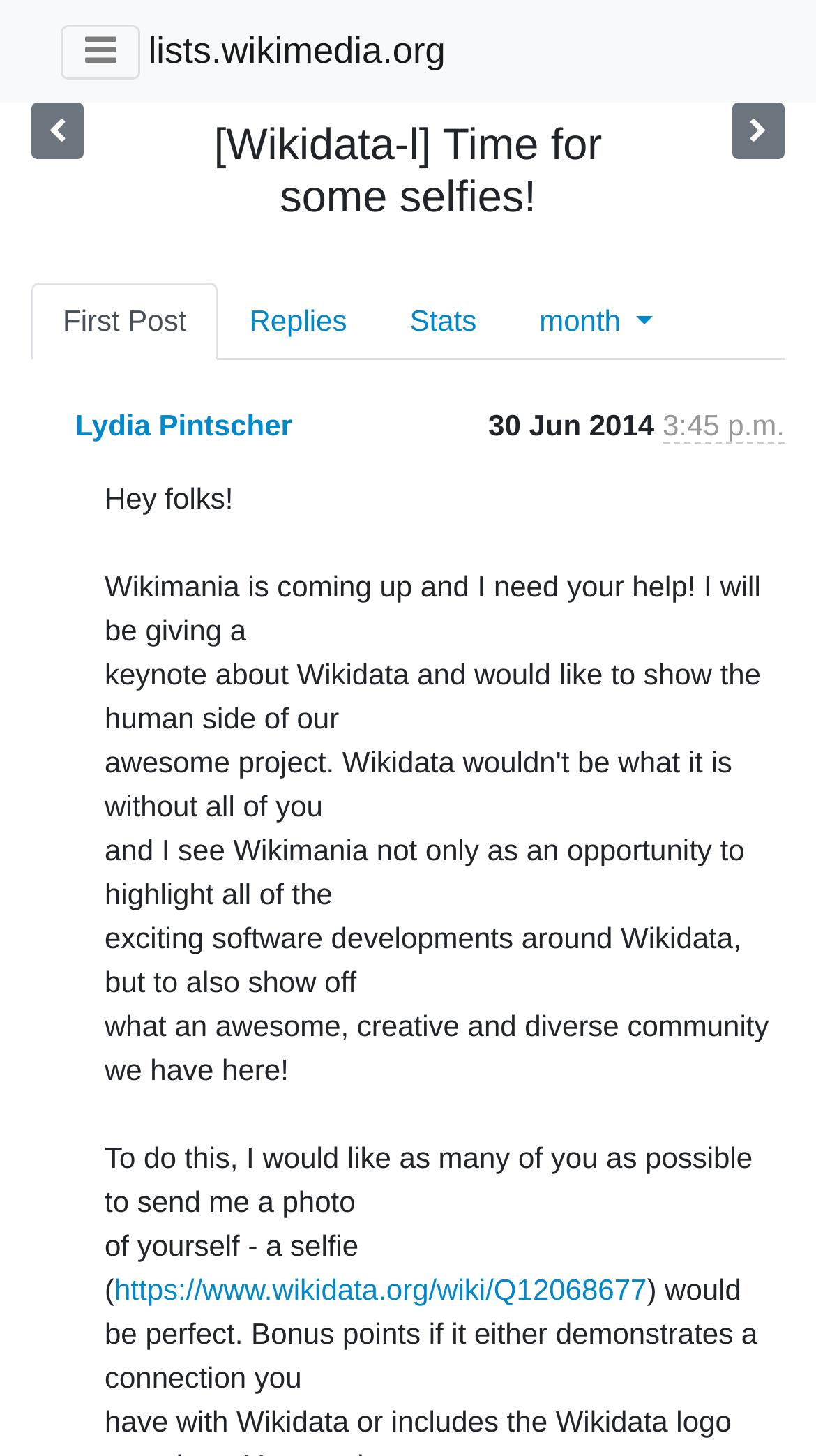Specify the bounding box coordinates of the area to click in order to follow the given instruction: "Click the reply button."

[0.267, 0.195, 0.464, 0.248]